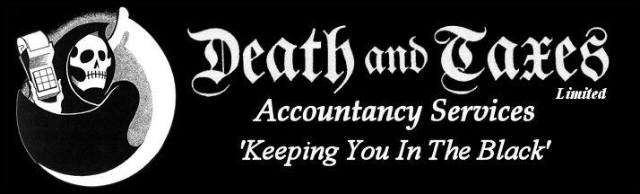Based on what you see in the screenshot, provide a thorough answer to this question: What is the style of typography used in the logo?

The design includes bold, gothic-style typography that prominently displays the company name, 'Death and Taxes', indicating that the style of typography used in the logo is gothic-style.